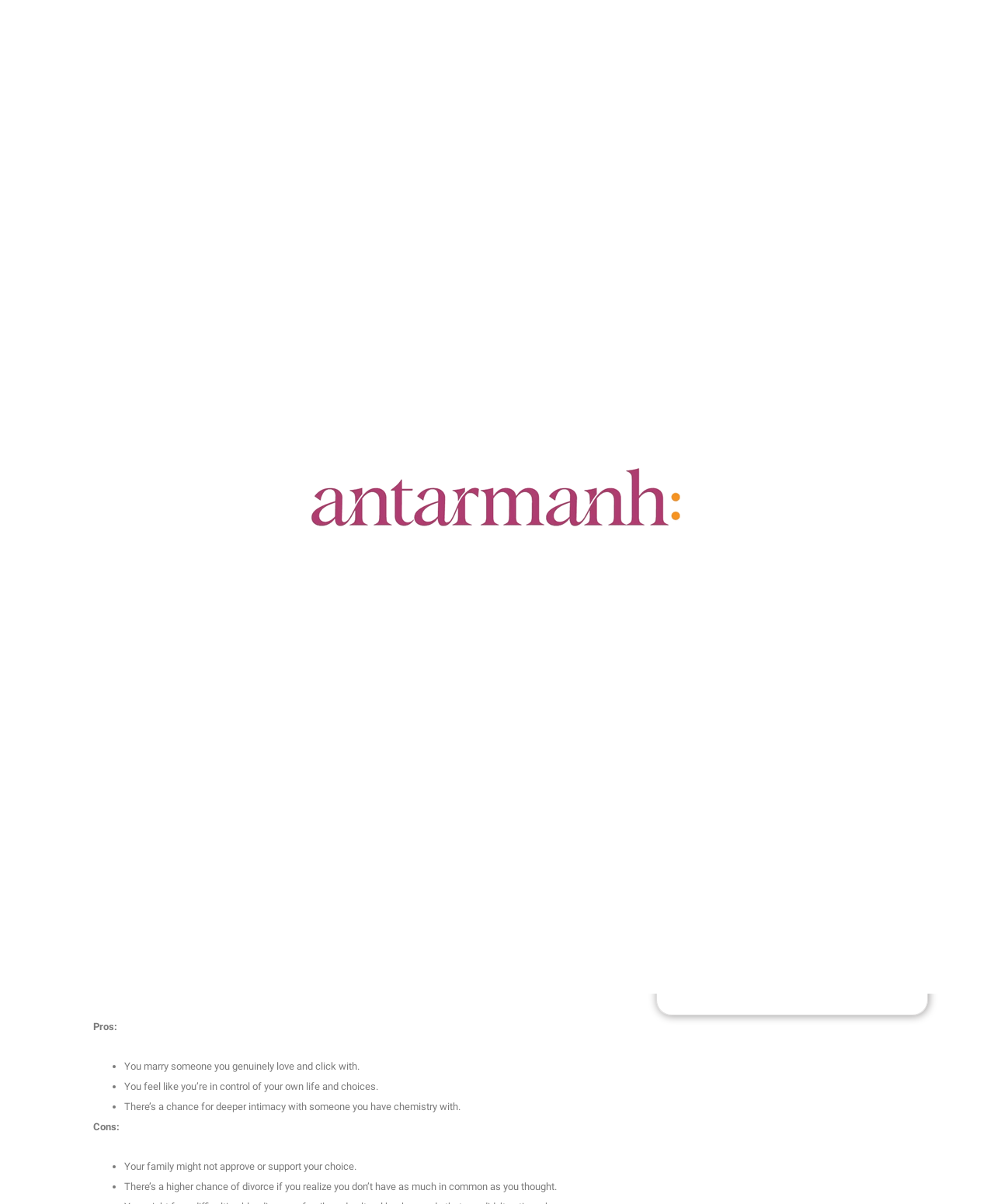Can you determine the bounding box coordinates of the area that needs to be clicked to fulfill the following instruction: "Search for something"?

[0.662, 0.065, 0.891, 0.103]